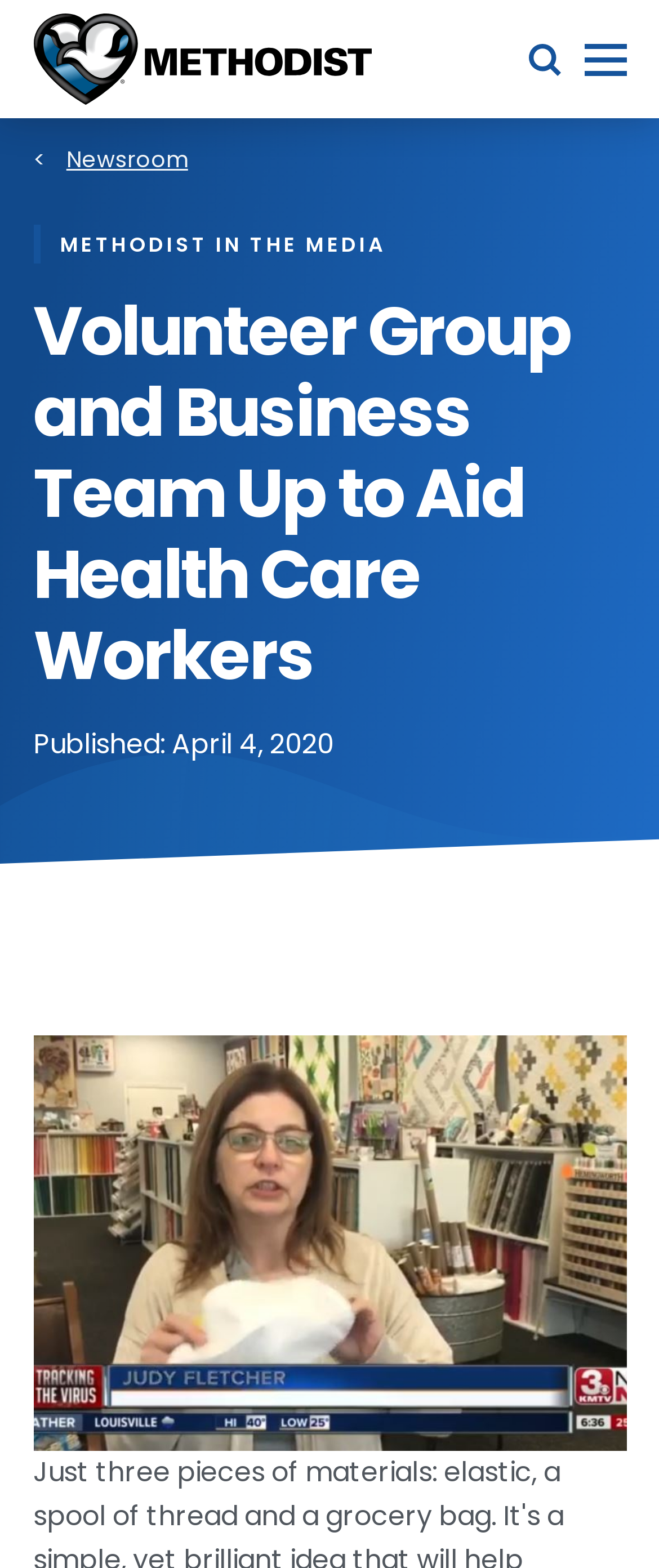Respond to the following query with just one word or a short phrase: 
What is the type of menu available?

Toggle Menu